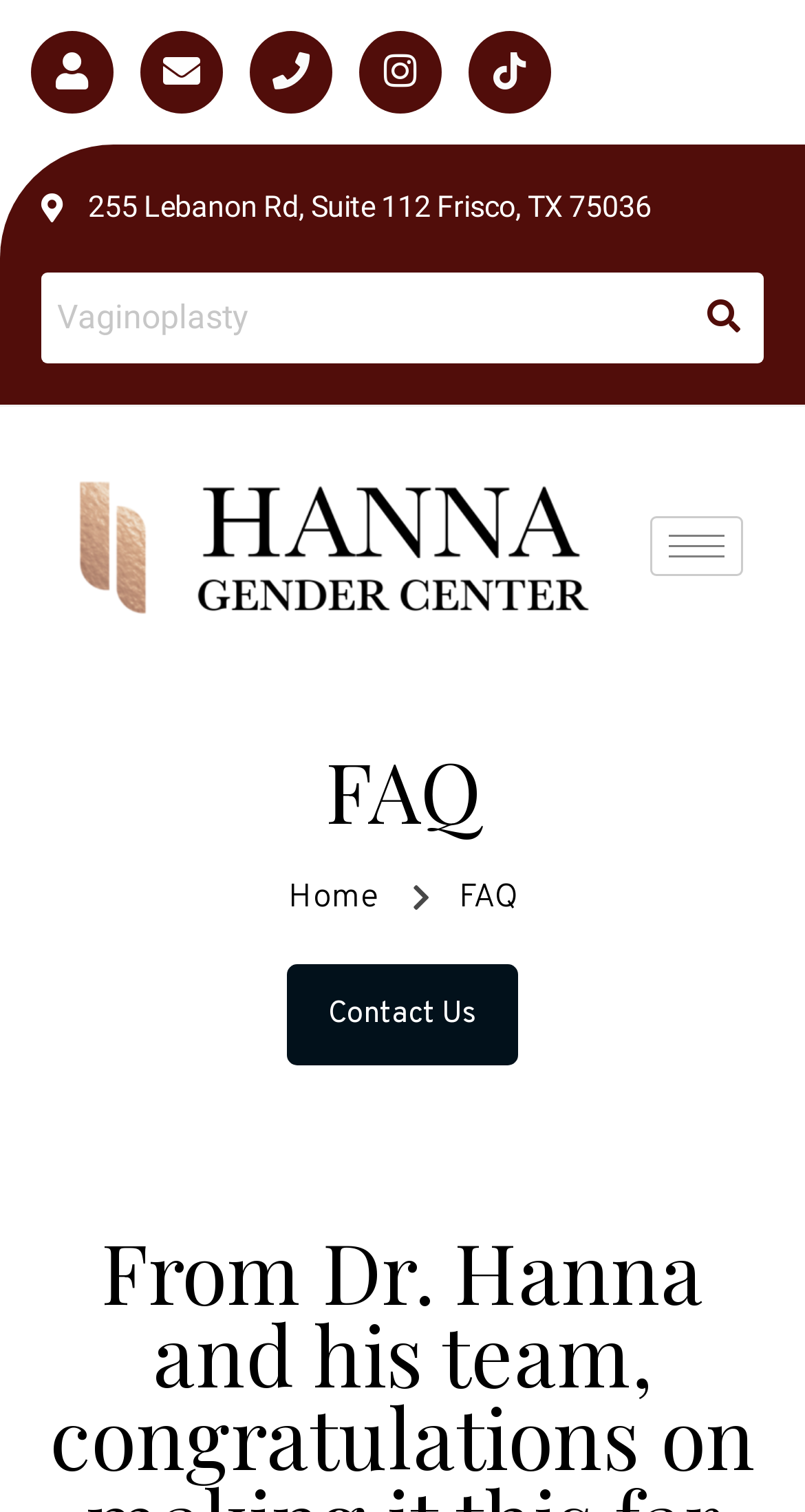Point out the bounding box coordinates of the section to click in order to follow this instruction: "Search for something".

[0.051, 0.18, 0.849, 0.24]